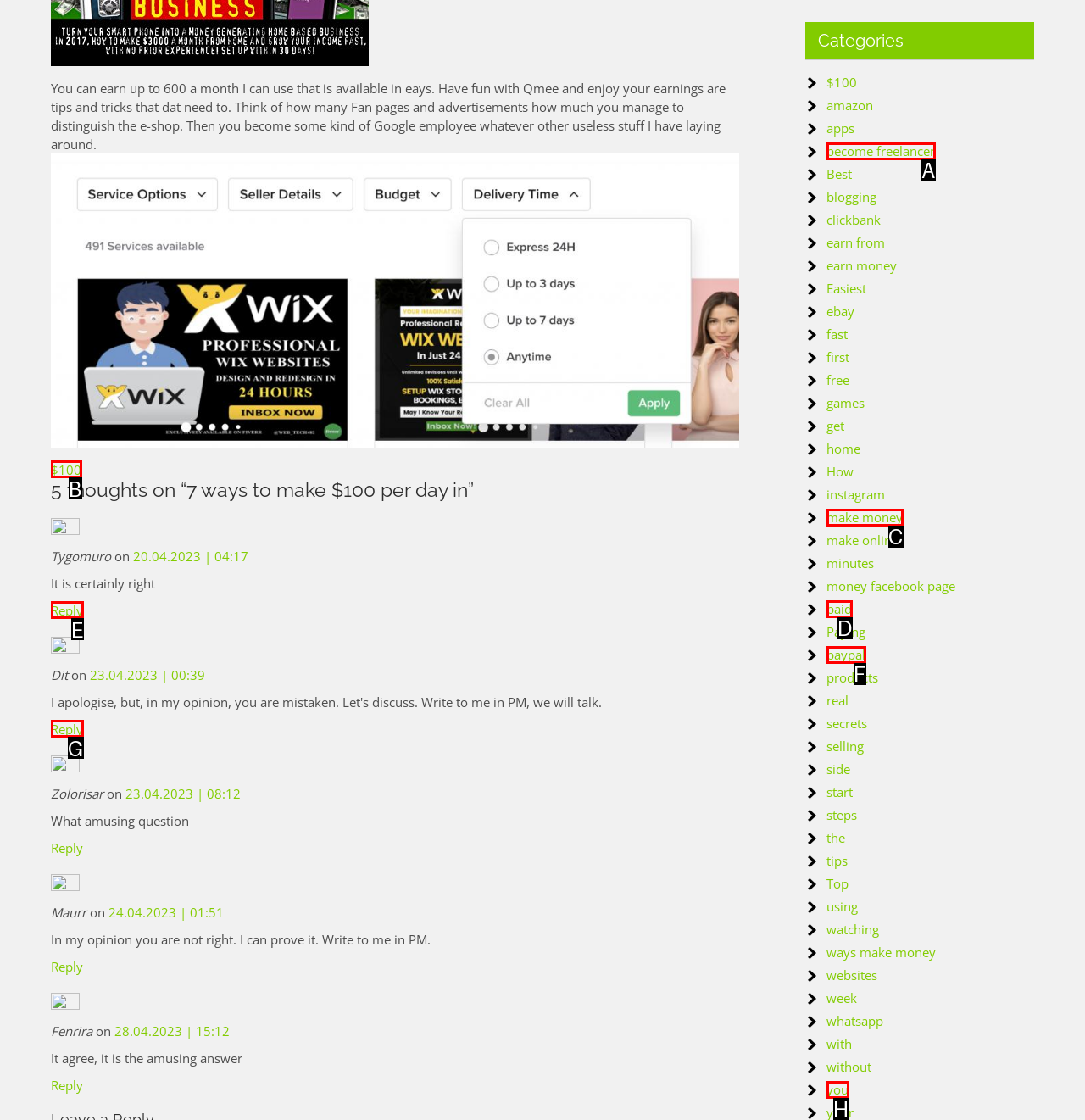Refer to the element description: become freelancer and identify the matching HTML element. State your answer with the appropriate letter.

A